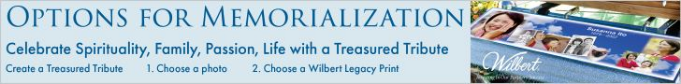What are the two key steps to create a treasured tribute?
Analyze the image and provide a thorough answer to the question.

According to the caption, the two key steps to create a treasured tribute are selecting a meaningful photo and choosing a Wilbert Legacy Print, as these steps are mentioned as a way to create a personalized memorial option.